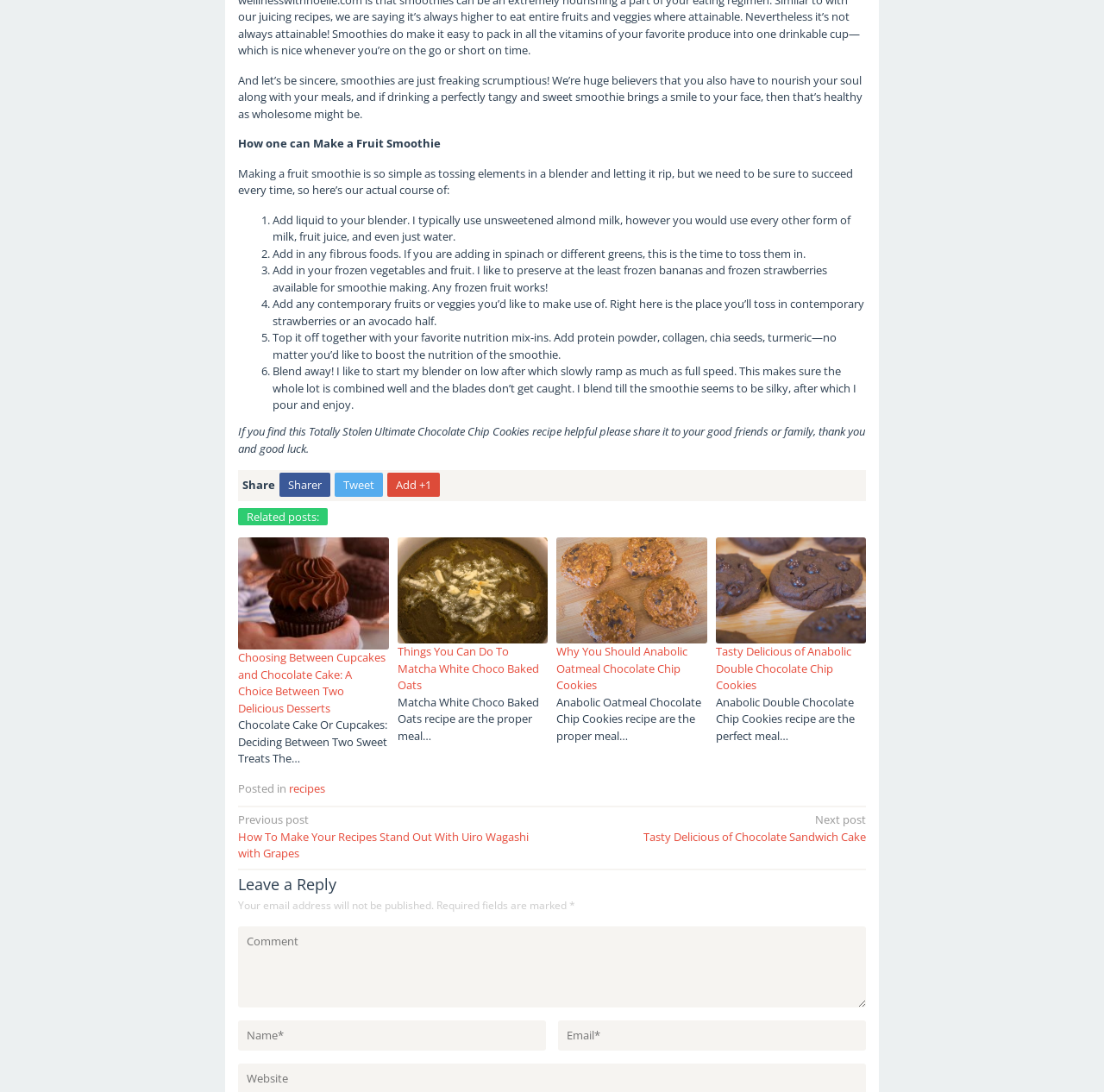What type of content is listed under 'Related posts'?
Please respond to the question with as much detail as possible.

The 'Related posts' section appears to list links to other recipe-related articles or blog posts. Each link is accompanied by an image and a brief description of the recipe.